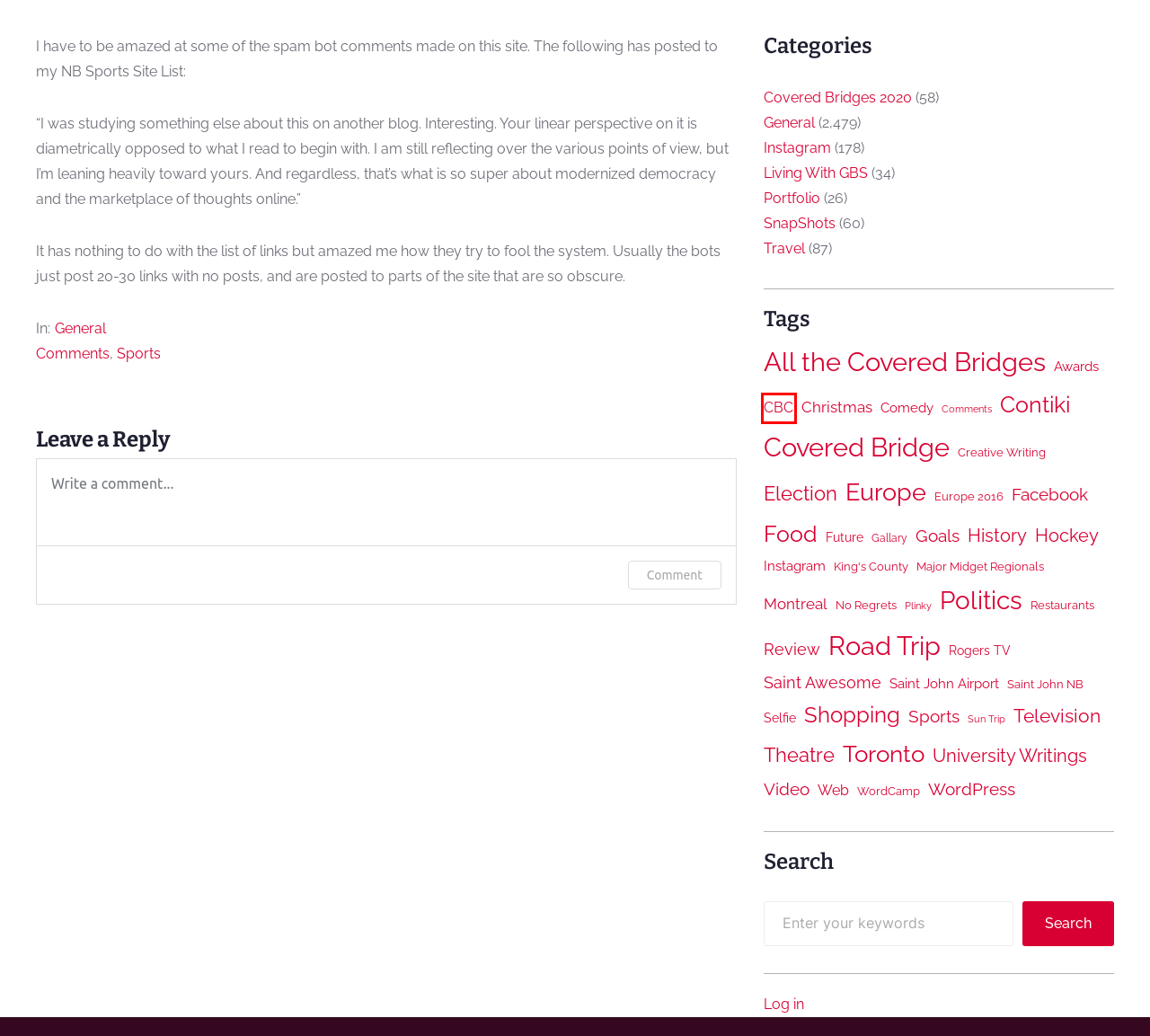Look at the screenshot of a webpage where a red rectangle bounding box is present. Choose the webpage description that best describes the new webpage after clicking the element inside the red bounding box. Here are the candidates:
A. Sun Trip – C. E. Frees-Melvin
B. Saint John Airport – C. E. Frees-Melvin
C. Restaurants – C. E. Frees-Melvin
D. Television – C. E. Frees-Melvin
E. All the Covered Bridges – C. E. Frees-Melvin
F. CBC – C. E. Frees-Melvin
G. Contiki – C. E. Frees-Melvin
H. Gallary – C. E. Frees-Melvin

F